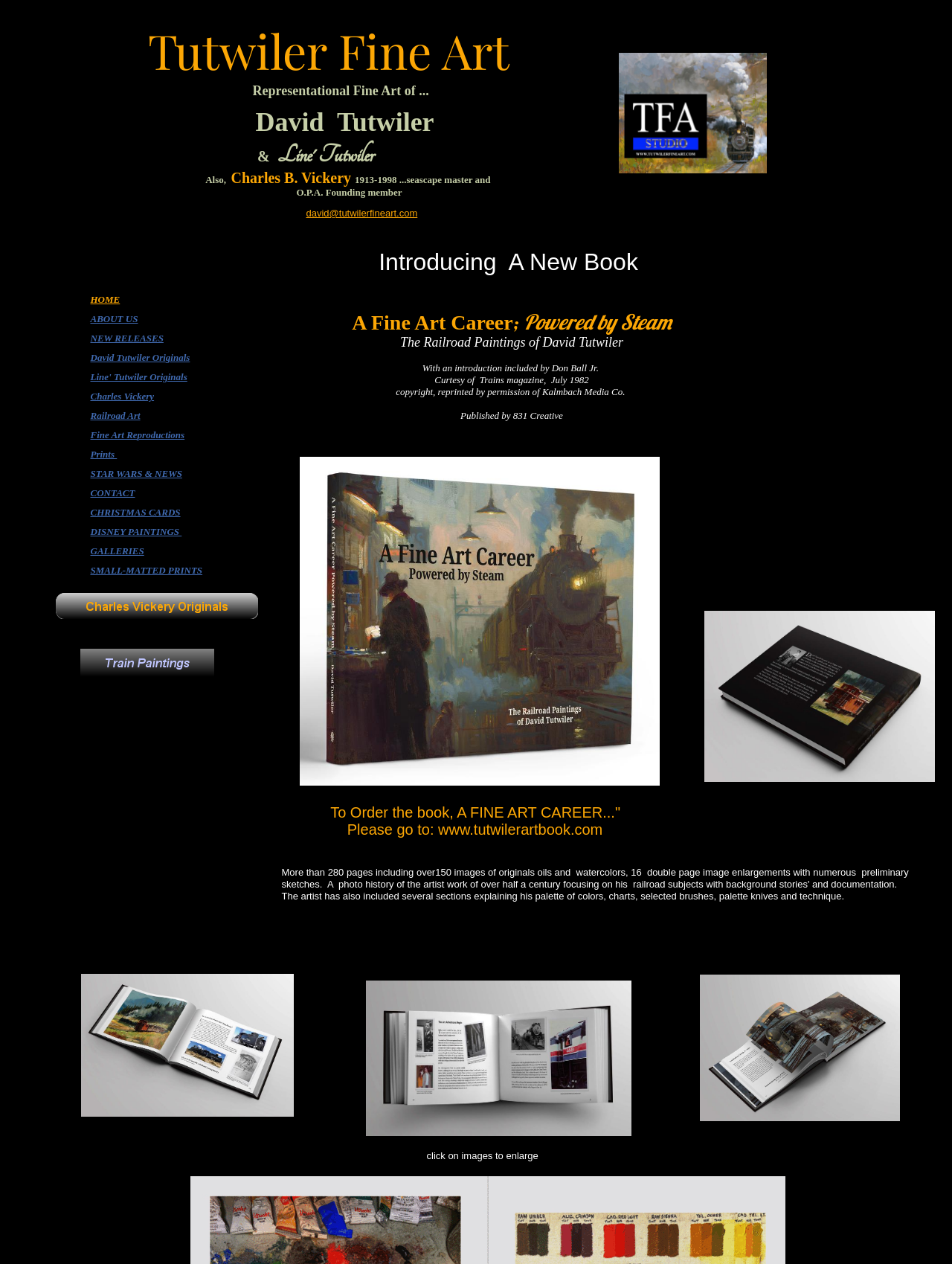Identify the bounding box coordinates of the clickable region necessary to fulfill the following instruction: "Go to ABOUT US". The bounding box coordinates should be four float numbers between 0 and 1, i.e., [left, top, right, bottom].

[0.095, 0.245, 0.213, 0.26]